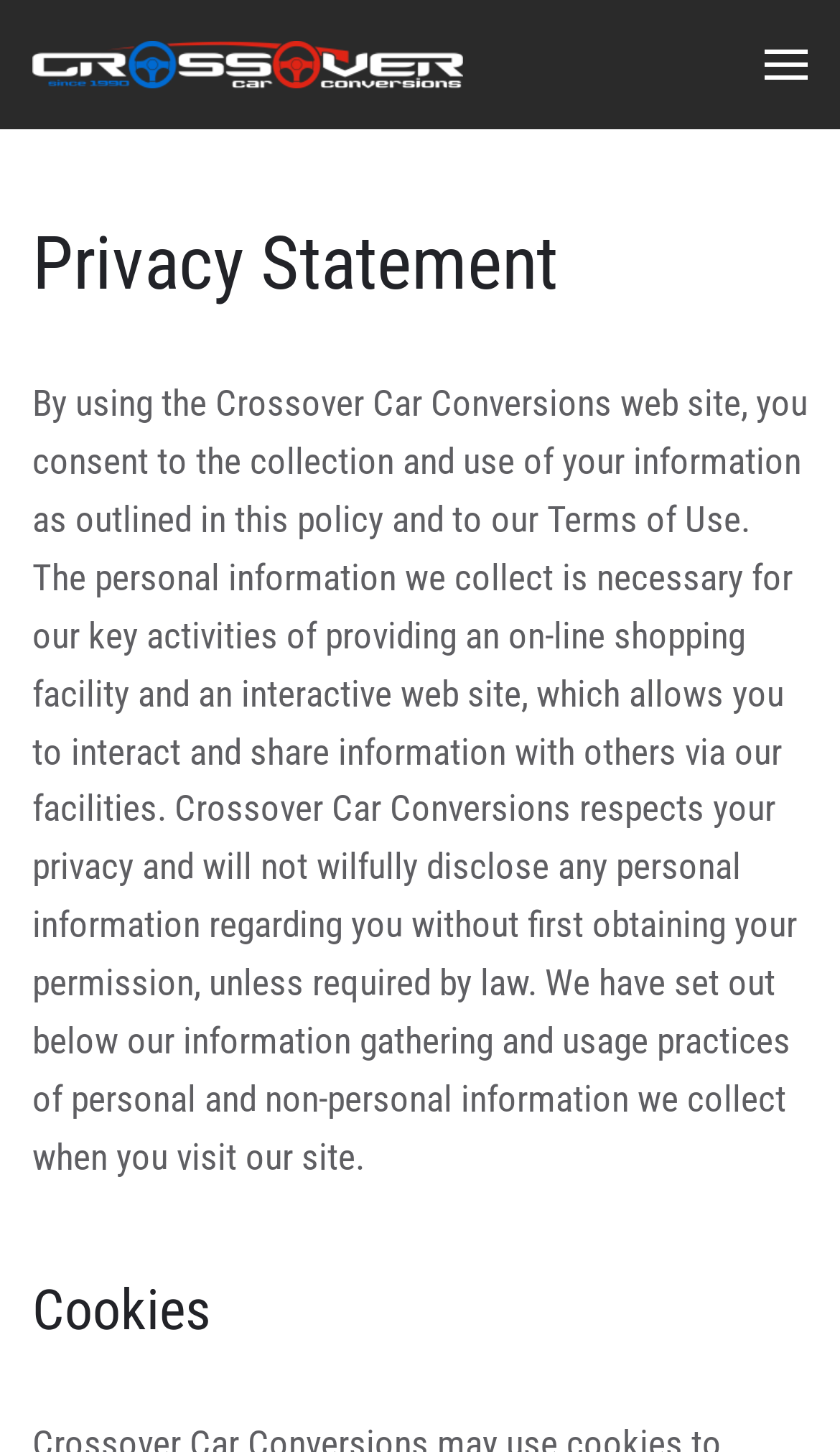What is the relationship between the website and user consent?
Using the information from the image, give a concise answer in one word or a short phrase.

Consent is required